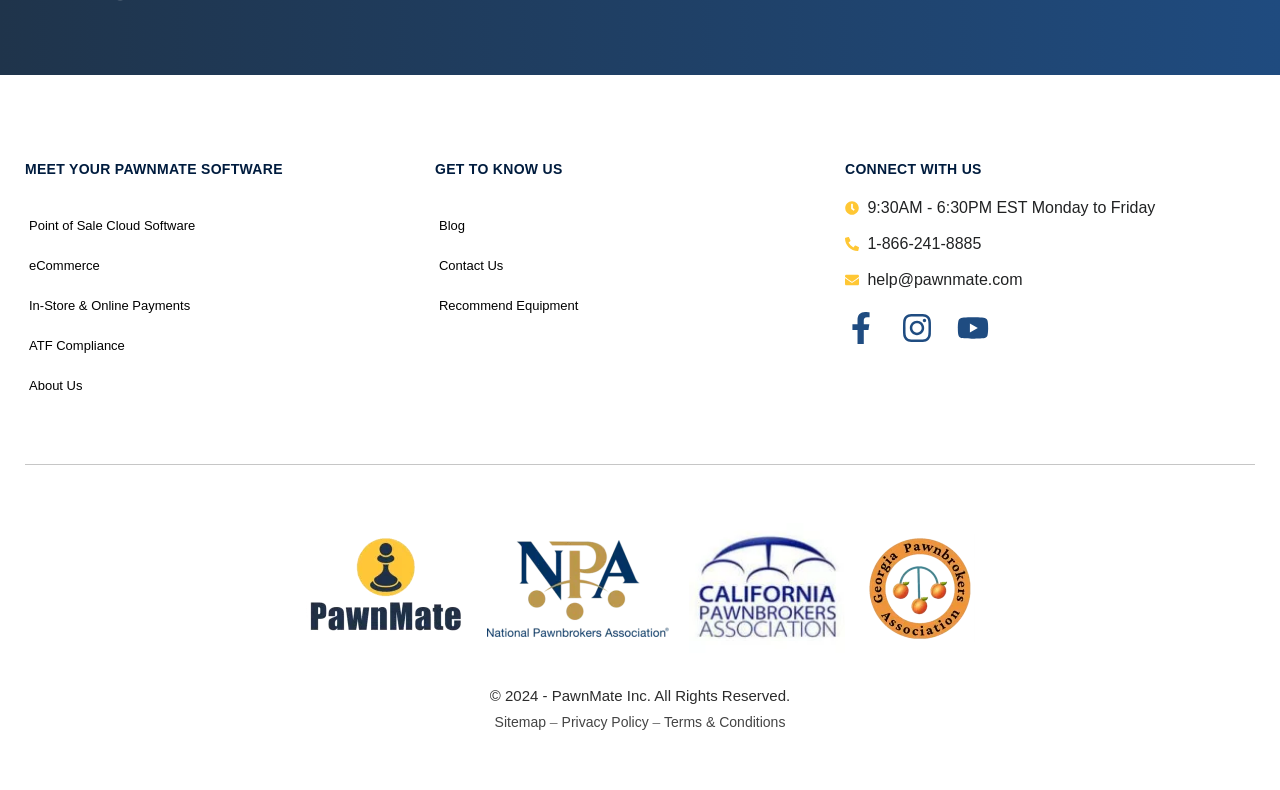What is the copyright year of PawnMate?
Kindly offer a detailed explanation using the data available in the image.

I found the copyright year by looking at the StaticText element with the text '© 2024 -' which is located at the coordinates [0.383, 0.87, 0.431, 0.892].